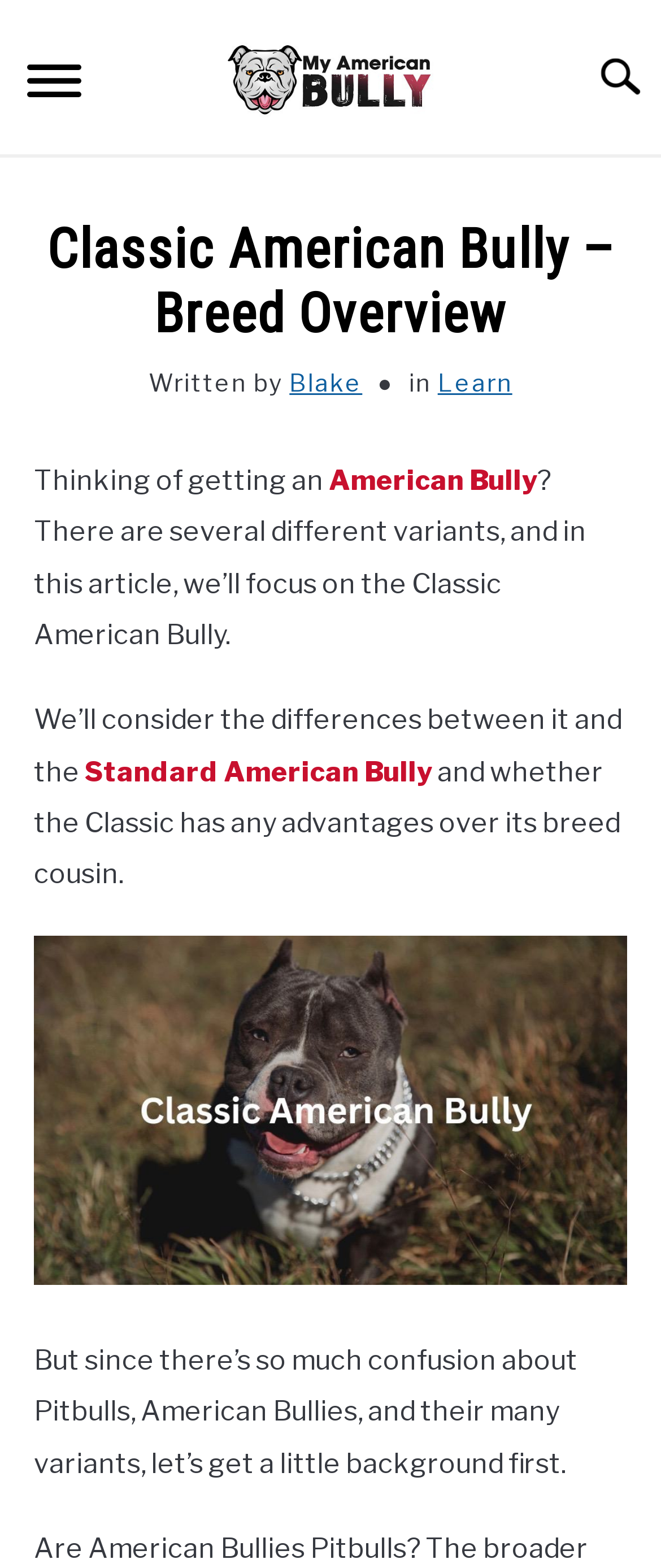Please determine and provide the text content of the webpage's heading.

Classic American Bully – Breed Overview